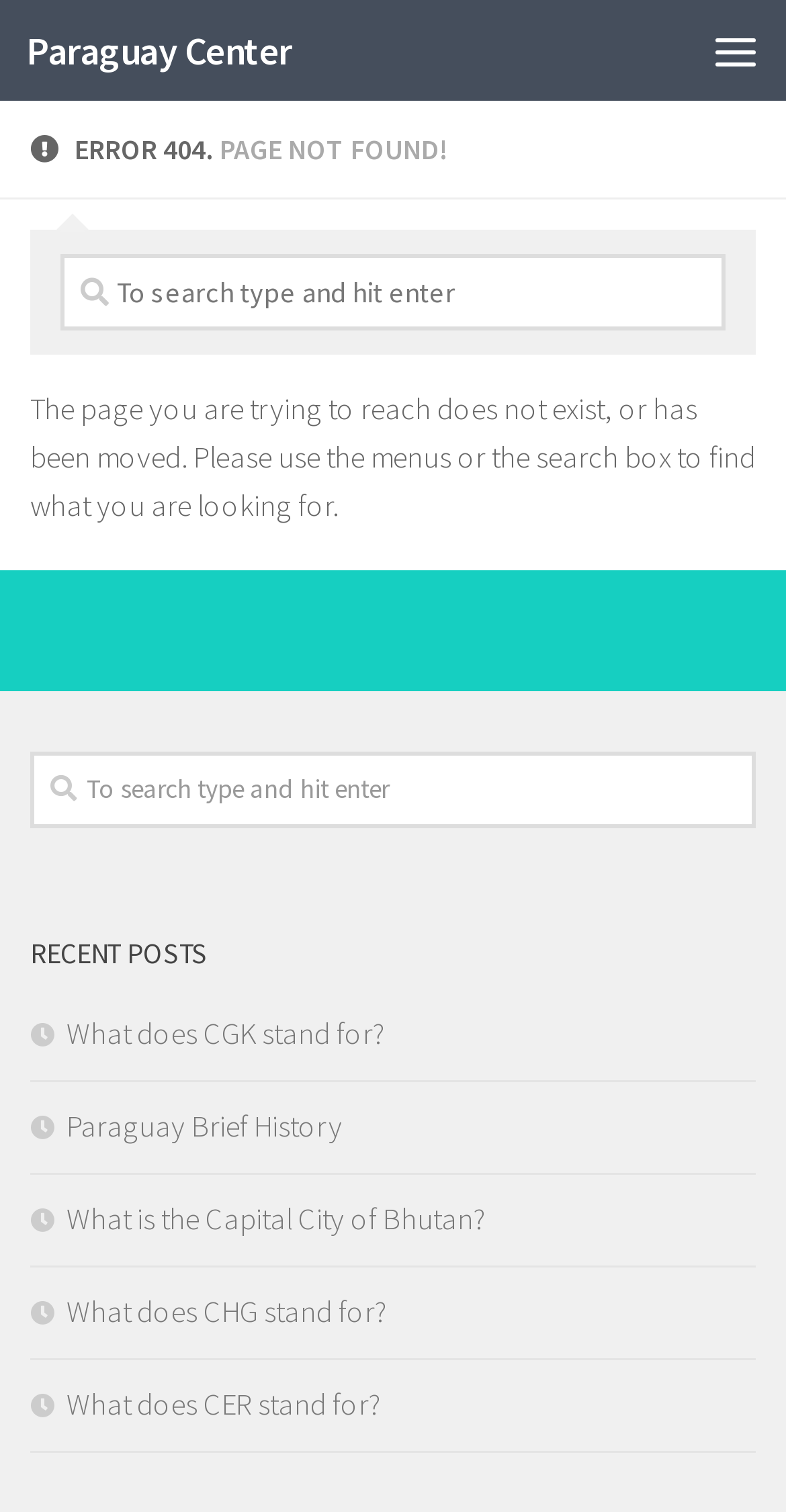Determine the main text heading of the webpage and provide its content.

ERROR 404. PAGE NOT FOUND!